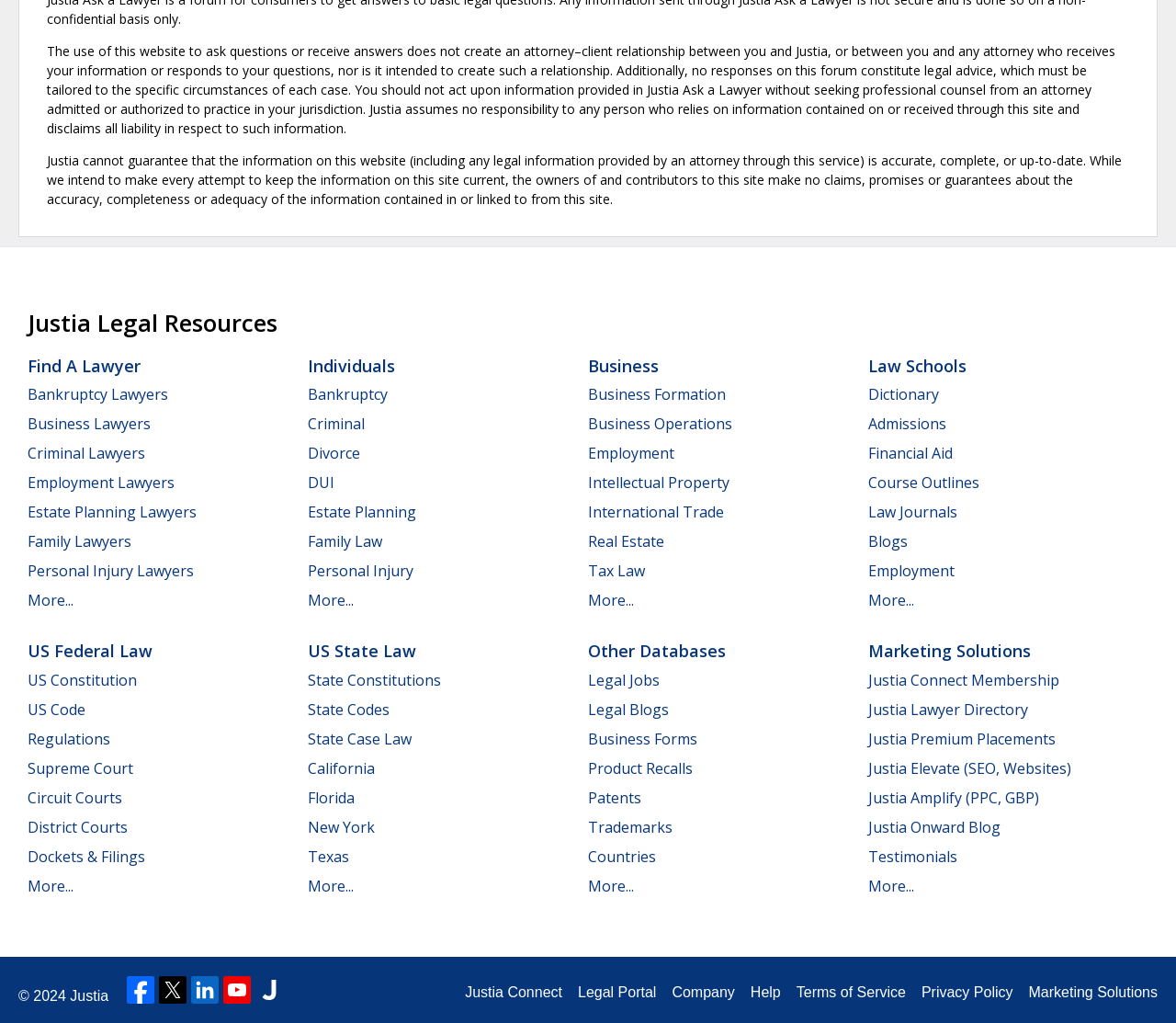What type of lawyers can be found on this website?
Answer the question based on the image using a single word or a brief phrase.

Various types